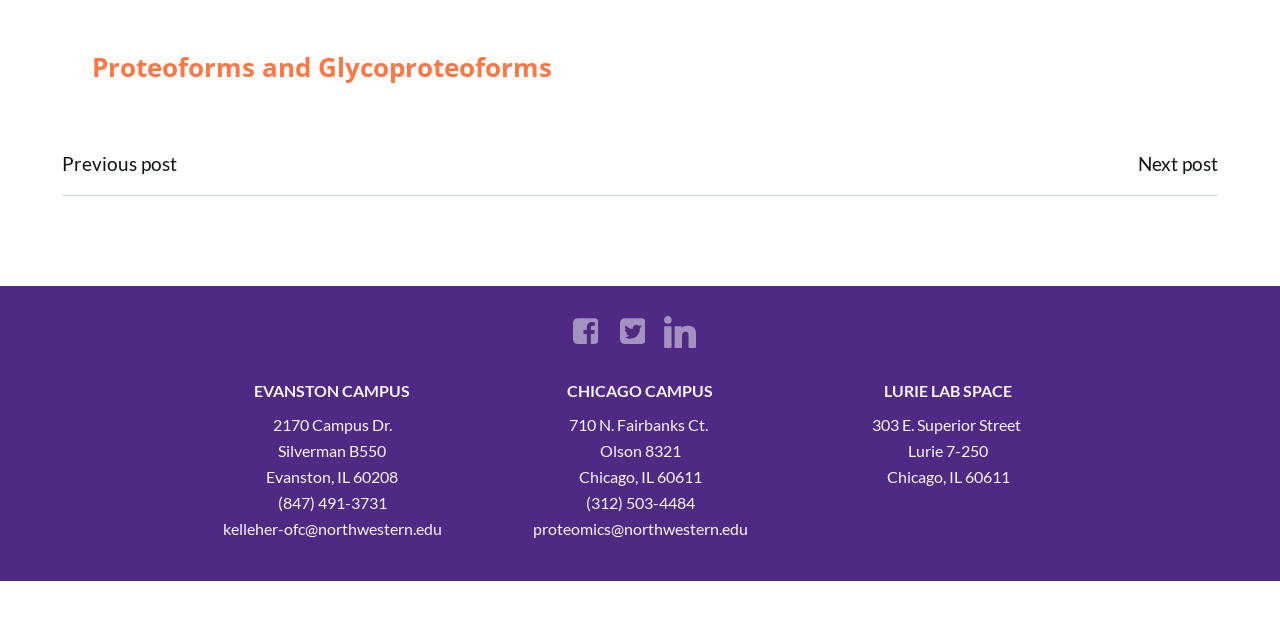Identify the bounding box for the UI element specified in this description: "Previous post Coordination with NIH". The coordinates must be four float numbers between 0 and 1, formatted as [left, top, right, bottom].

[0.048, 0.235, 0.138, 0.279]